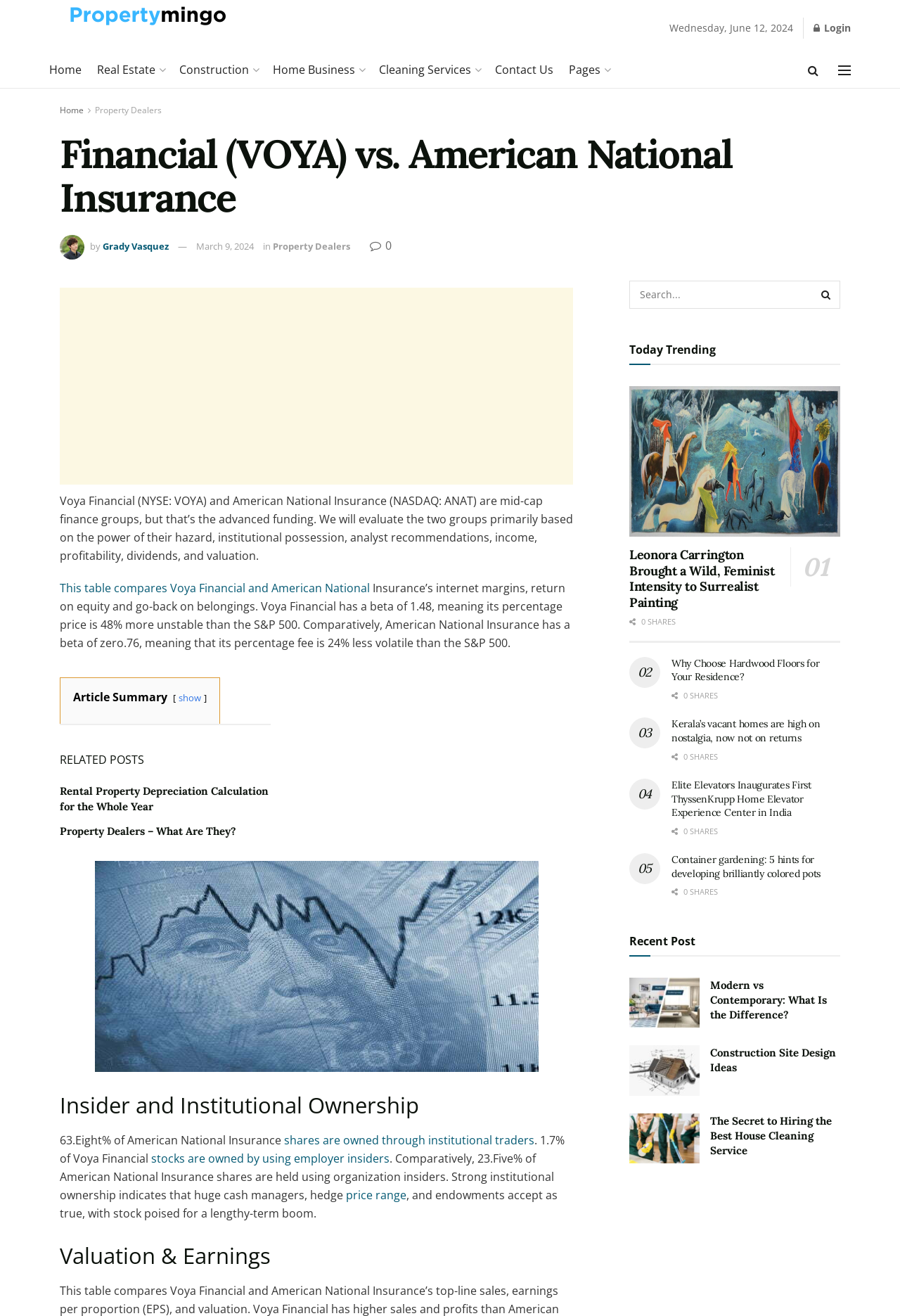Specify the bounding box coordinates of the region I need to click to perform the following instruction: "View 'Rental Property Depreciation Calculation for the Whole Year'". The coordinates must be four float numbers in the range of 0 to 1, i.e., [left, top, right, bottom].

[0.066, 0.596, 0.298, 0.618]